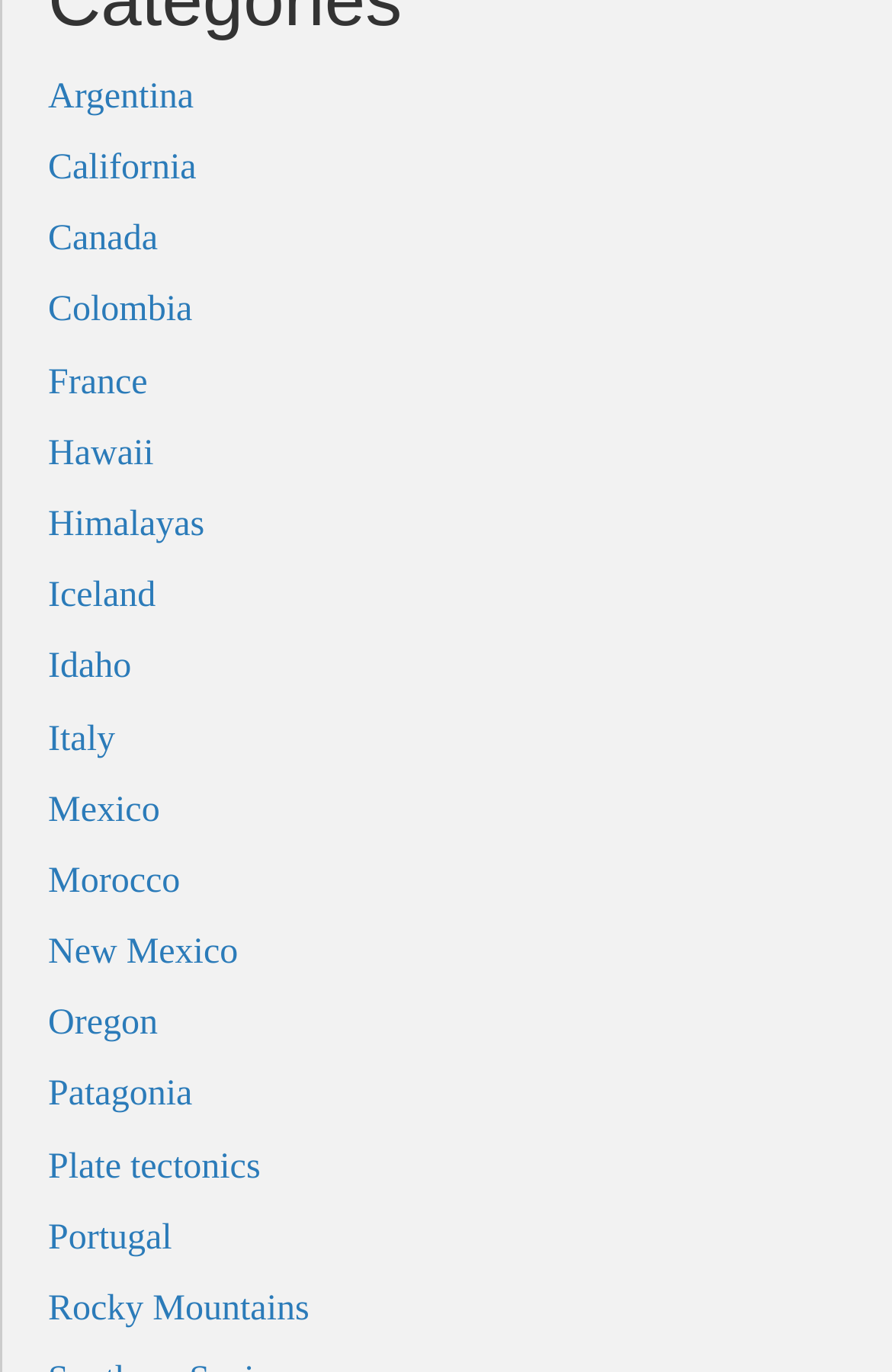Provide a brief response using a word or short phrase to this question:
What is the first country listed?

Argentina